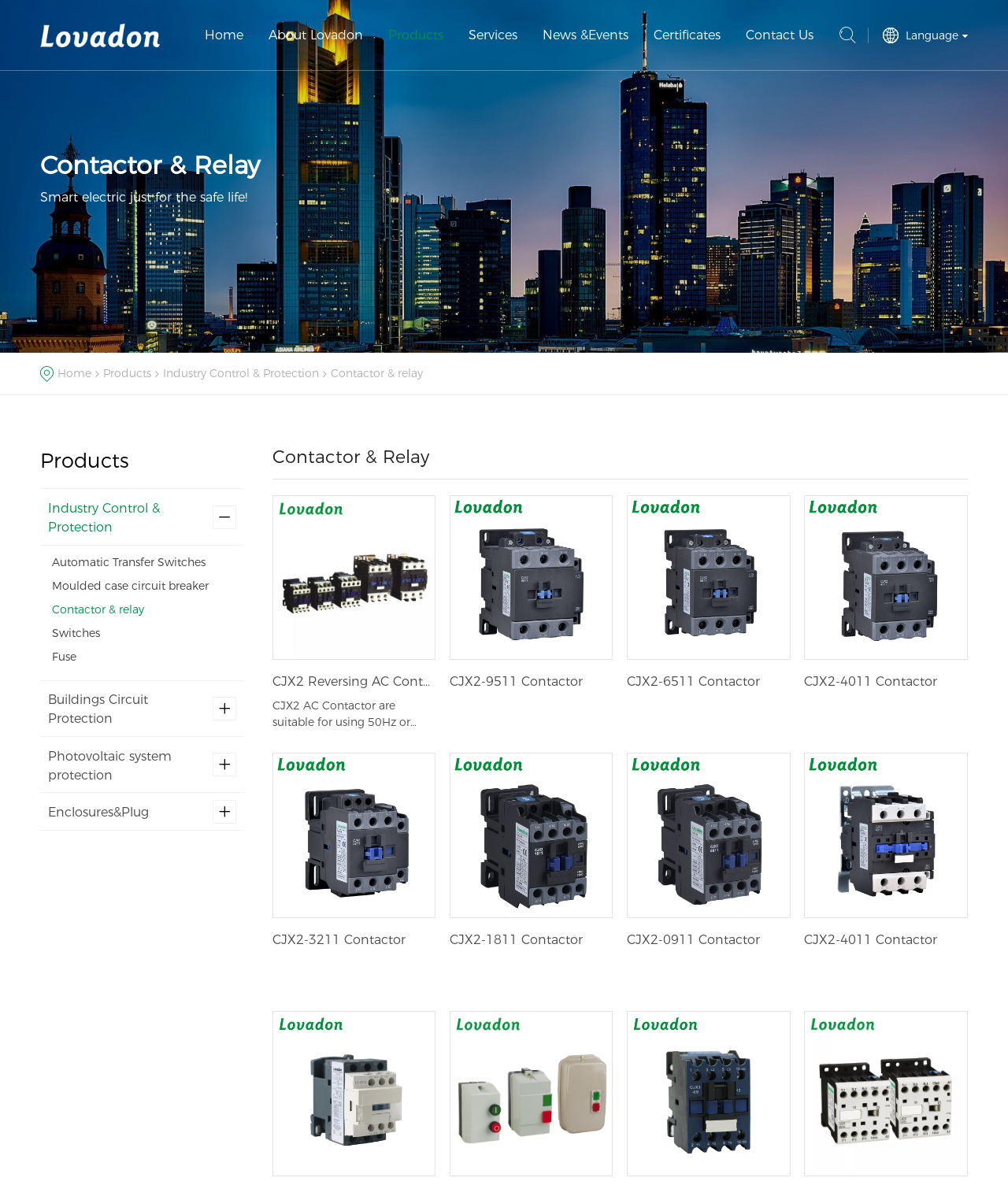How many navigation links are at the top of the webpage? Look at the image and give a one-word or short phrase answer.

7